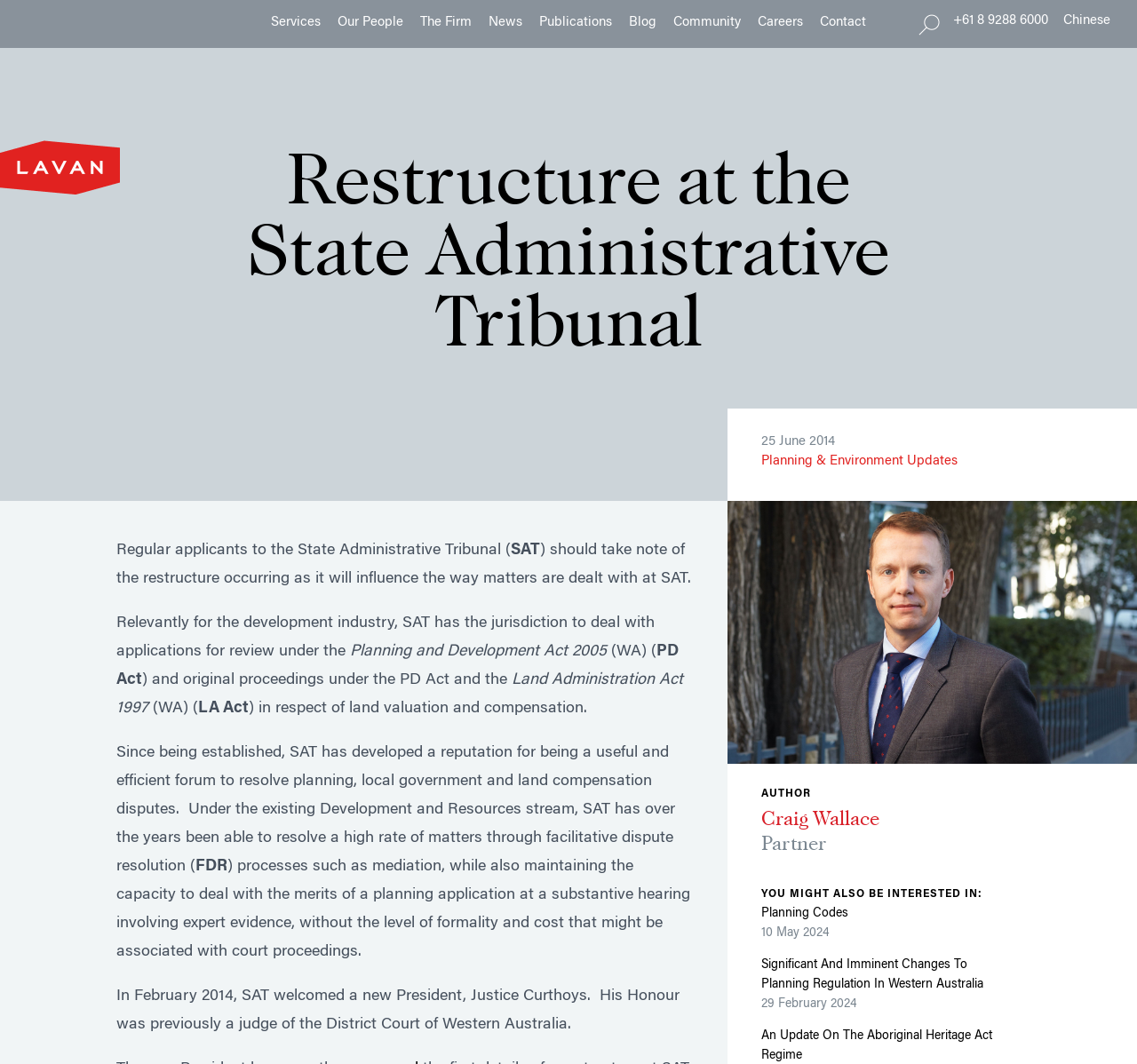Using the image as a reference, answer the following question in as much detail as possible:
What is the date of the article 'Planning & Environment Updates'?

The webpage shows a link to 'Planning & Environment Updates' with a date of 25 June 2014.